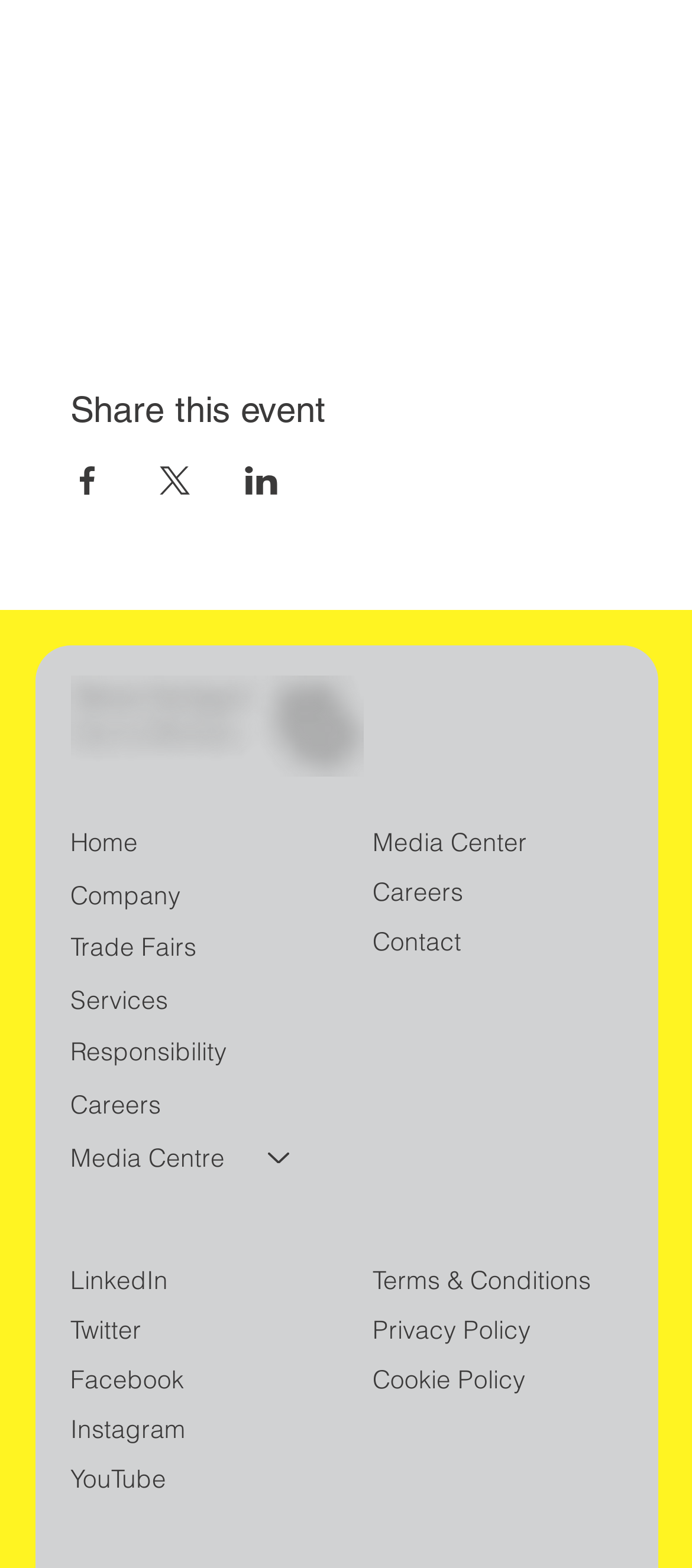Please locate the bounding box coordinates of the element that needs to be clicked to achieve the following instruction: "Visit LinkedIn". The coordinates should be four float numbers between 0 and 1, i.e., [left, top, right, bottom].

[0.101, 0.806, 0.242, 0.827]